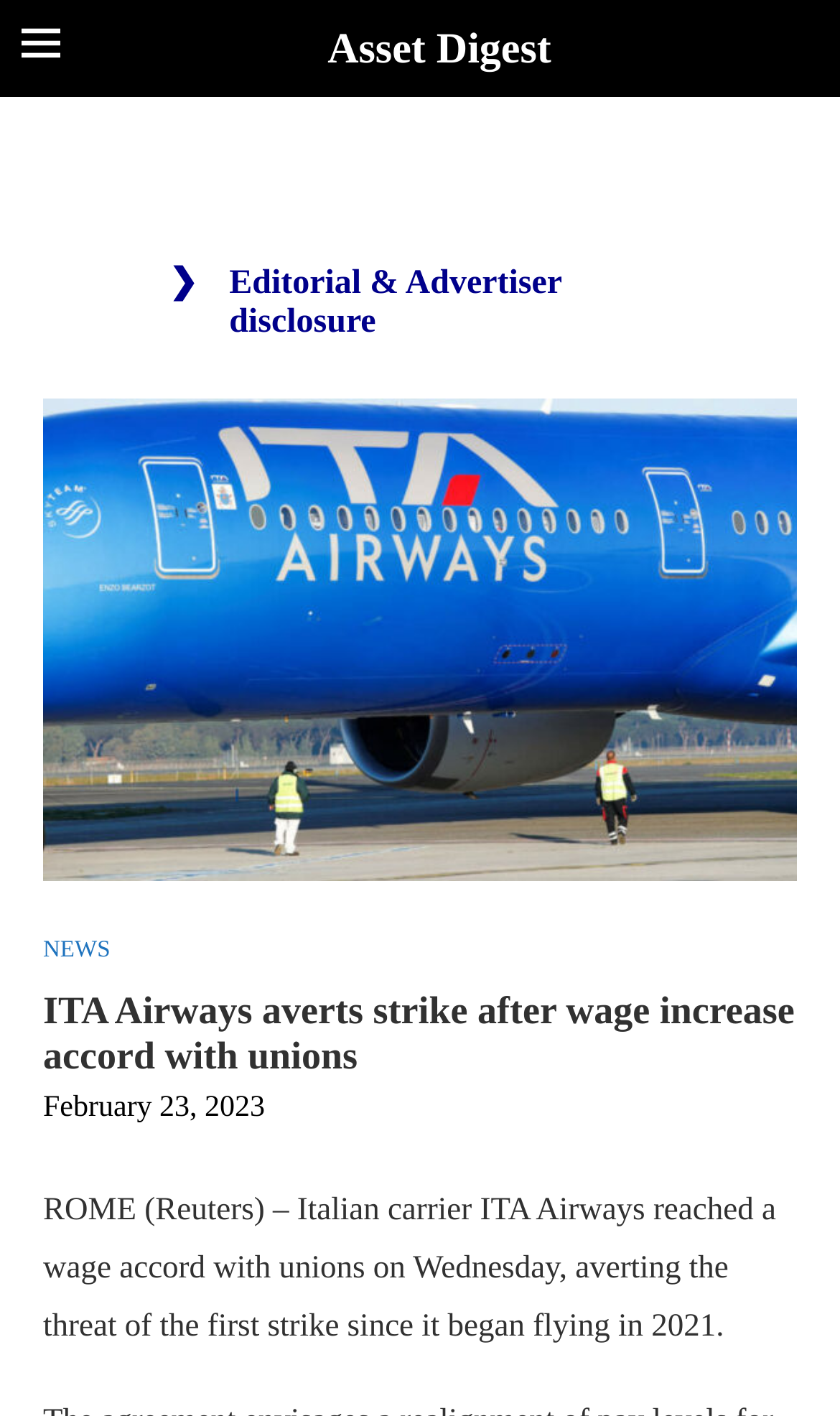Create an elaborate caption for the webpage.

The webpage appears to be a news article about ITA Airways reaching a wage accord with unions, averting a potential strike. At the top-left corner, there is a small image. Below the image, there is a link labeled "Asset Digest" that spans about two-thirds of the width of the page. 

In the middle of the page, there is a section with a heading that matches the title of the webpage, "ITA Airways averts strike after wage increase accord with unions". This heading is positioned above a paragraph of text that summarizes the news article, stating that Italian carrier ITA Airways reached a wage accord with unions on Wednesday, averting the threat of the first strike since it began flying in 2021. 

To the left of the heading, there are three links: an unlabeled link, a "NEWS" link, and a time indicator showing the date "February 23, 2023". Below the heading, there is a static text "Editorial & Advertiser disclosure" that spans about two-thirds of the width of the page.